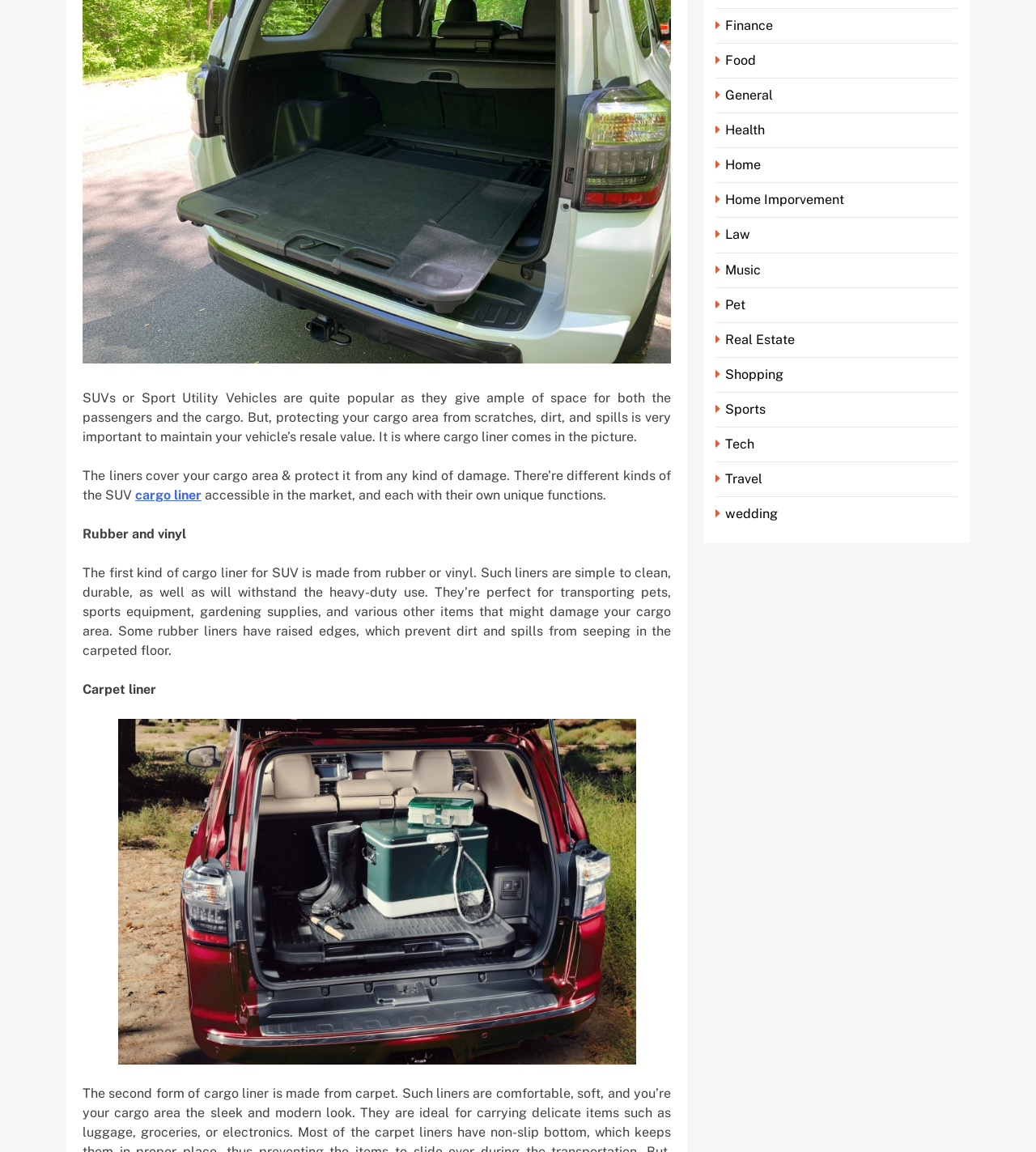Identify the bounding box of the HTML element described here: "Food". Provide the coordinates as four float numbers between 0 and 1: [left, top, right, bottom].

[0.691, 0.046, 0.734, 0.059]